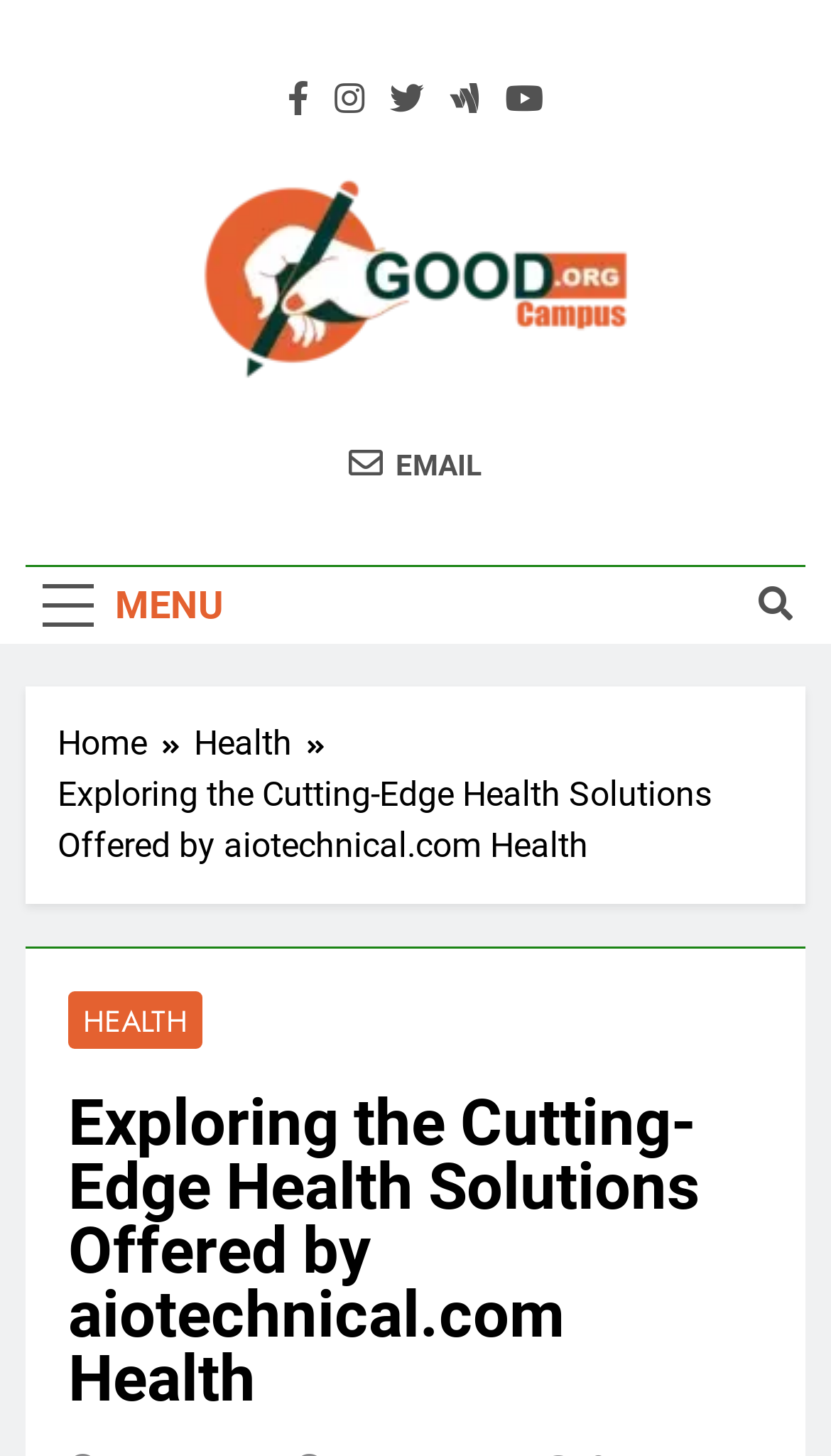How many social media links are present at the top?
Answer with a single word or phrase, using the screenshot for reference.

5